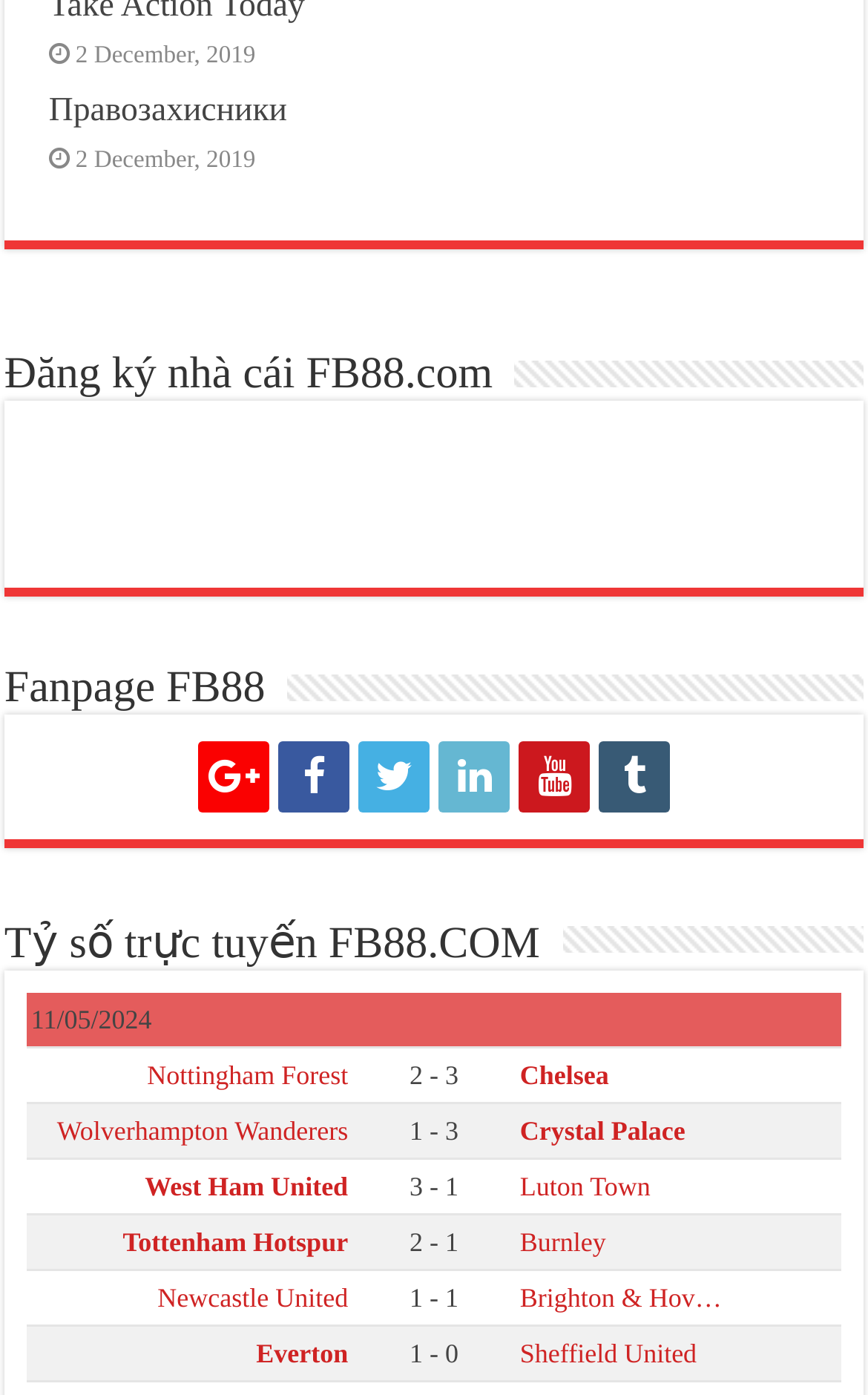Indicate the bounding box coordinates of the element that needs to be clicked to satisfy the following instruction: "Click on the Facebook icon". The coordinates should be four float numbers between 0 and 1, i.e., [left, top, right, bottom].

[0.228, 0.532, 0.31, 0.583]